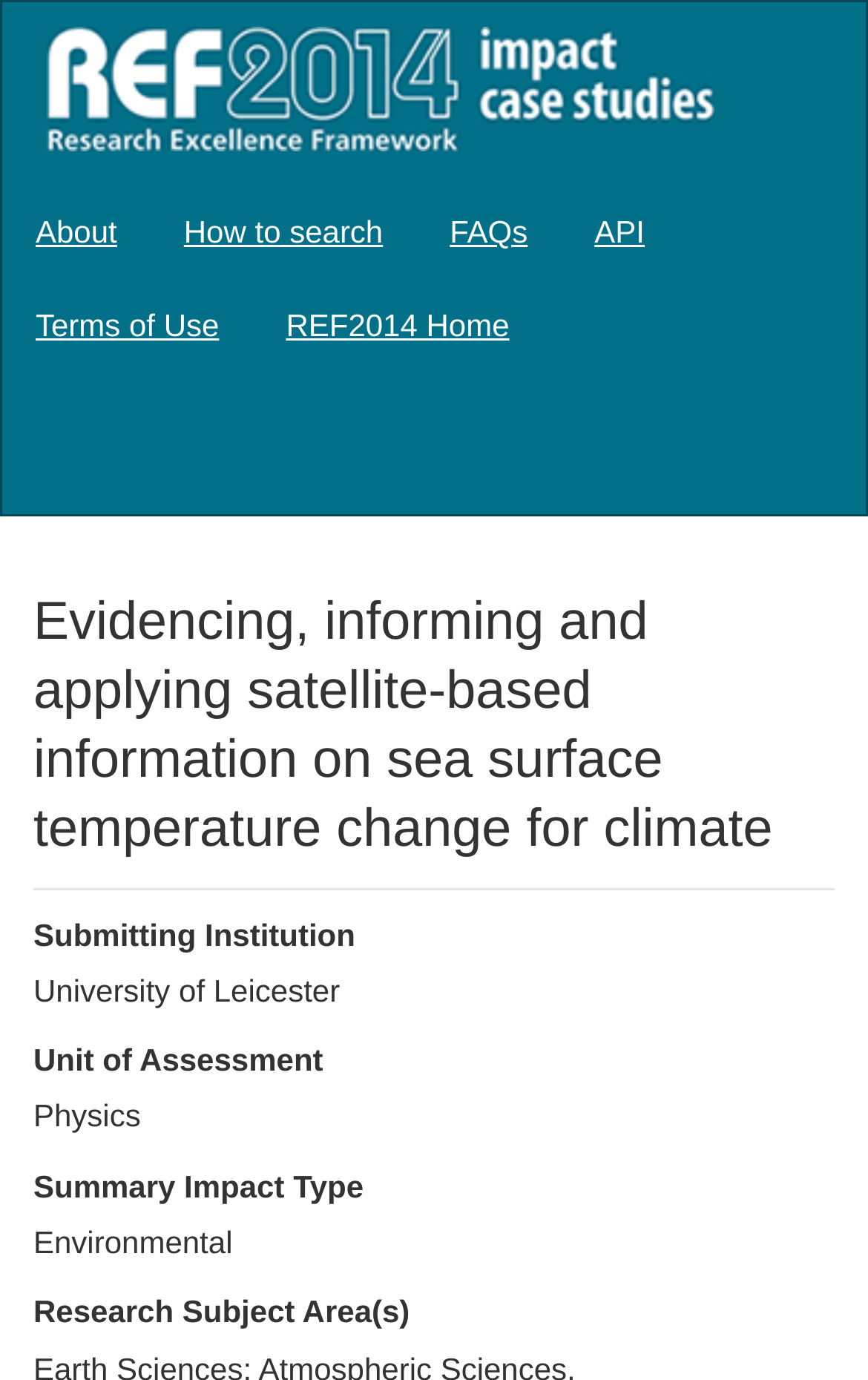Provide a thorough and detailed response to the question by examining the image: 
How many menu items are there in the menubar?

I found the answer by looking at the menubar element which is a horizontal orientation element, and then I counted the number of menuitem elements inside it, which are 'About', 'How to search', 'FAQs', 'API', 'Terms of Use', and 'REF2014 Home'.